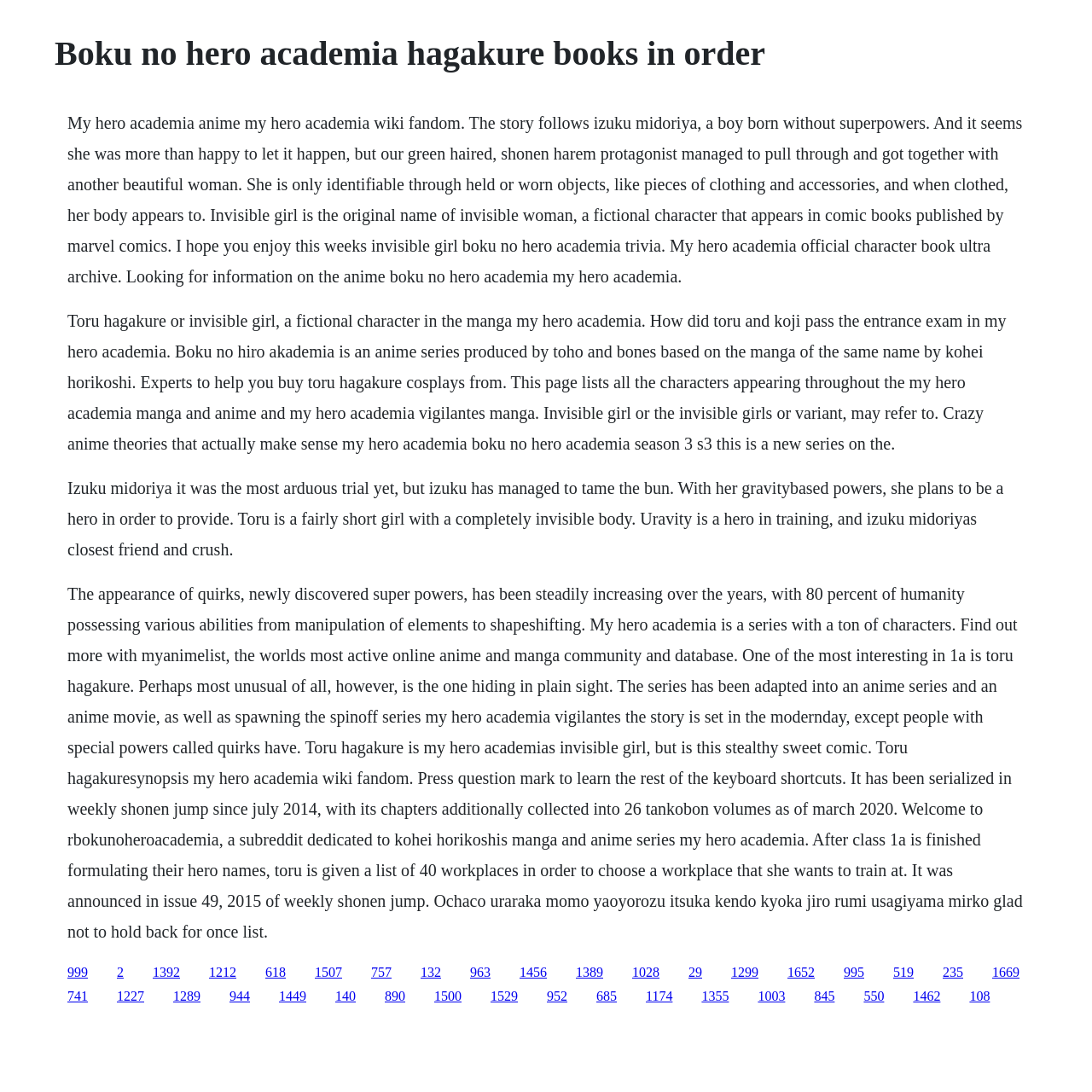Determine the bounding box coordinates of the clickable region to follow the instruction: "Click the link '999'".

[0.062, 0.883, 0.08, 0.897]